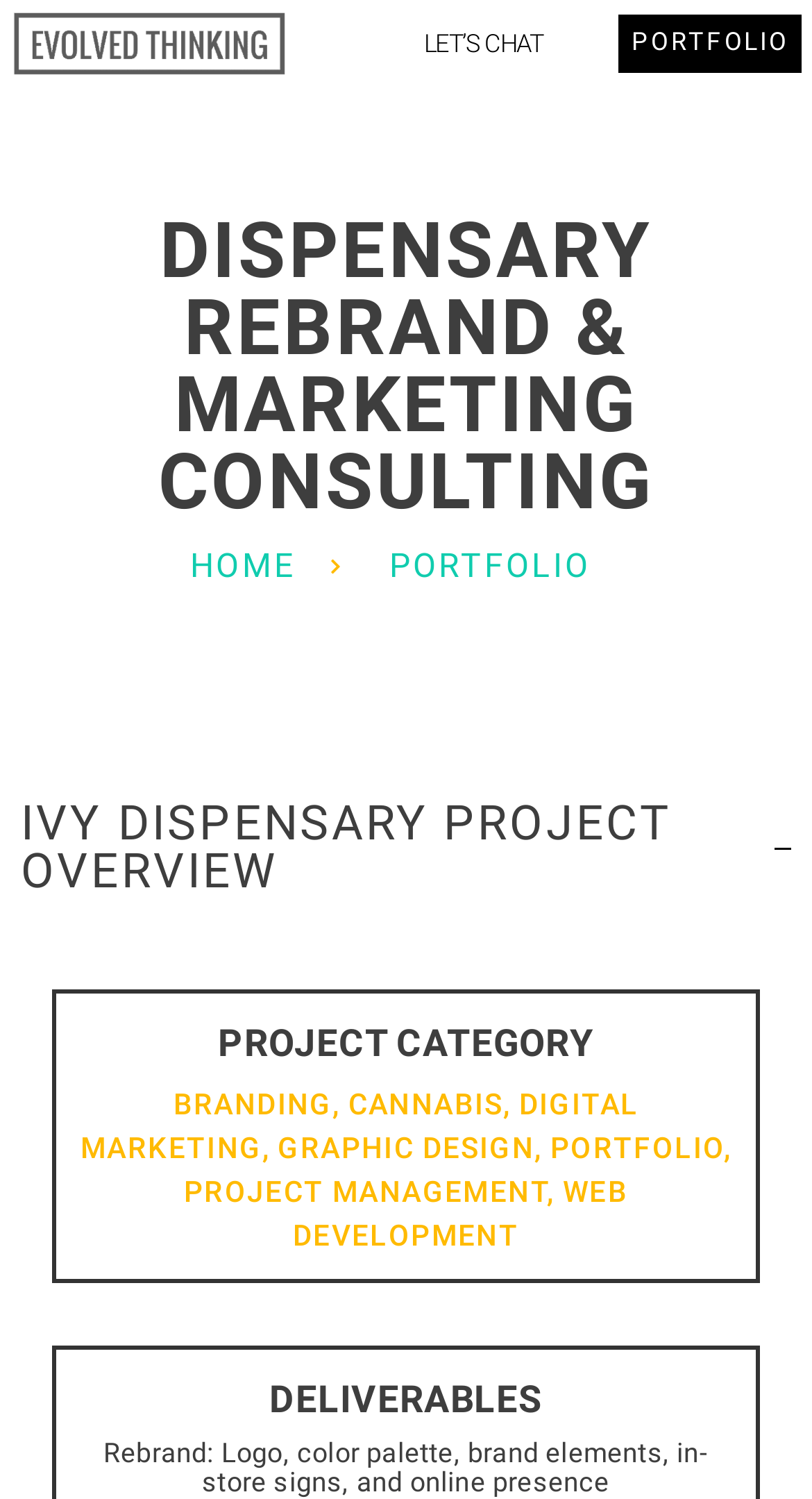Respond to the question with just a single word or phrase: 
How many categories are listed under PROJECT CATEGORY?

5